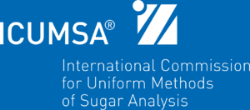What color is the text in the logo?
Please craft a detailed and exhaustive response to the question.

The caption explicitly states that the organization's name, ICUMSA, is prominently displayed in white text against the blue background in the logo.